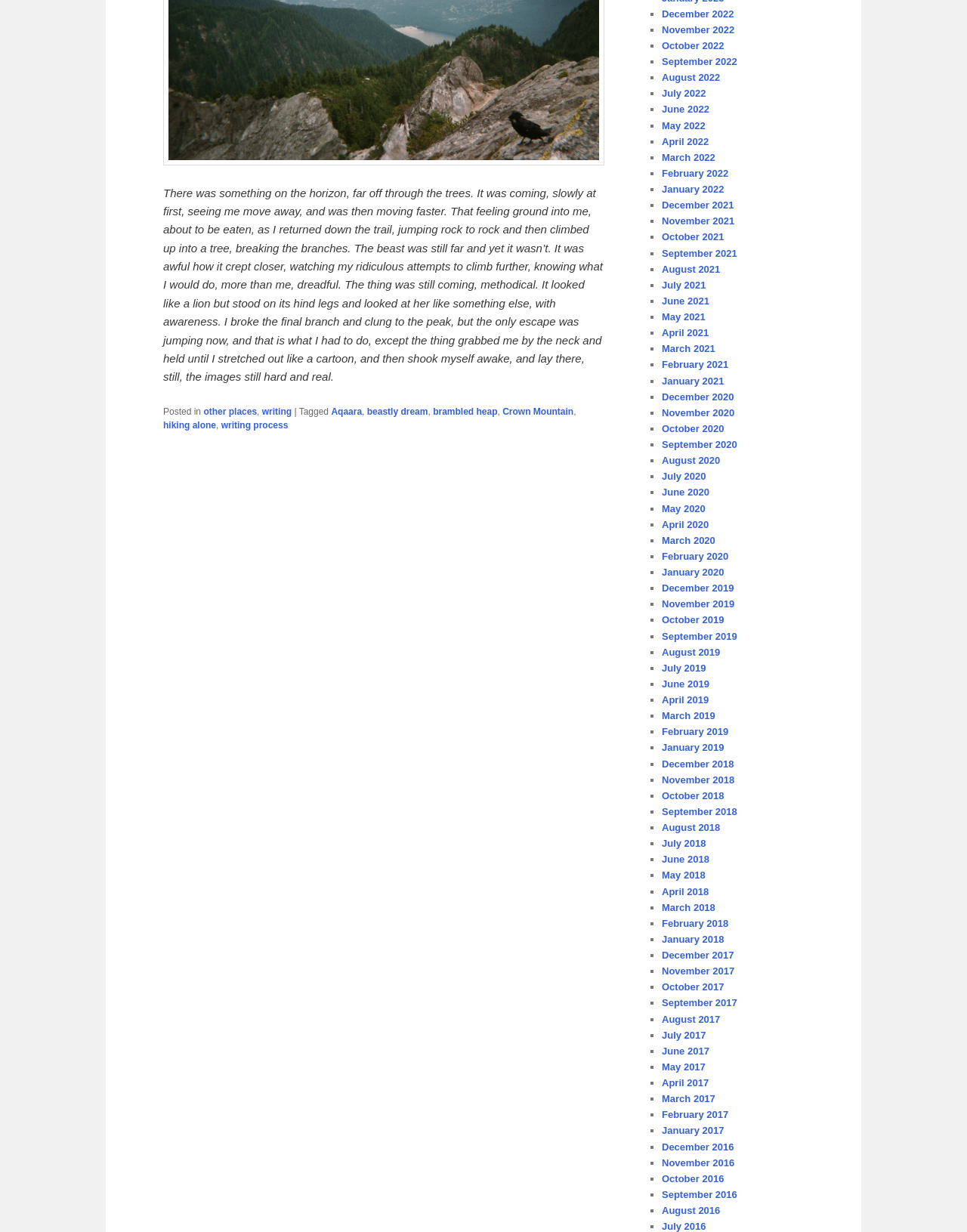Predict the bounding box coordinates for the UI element described as: "December 29, 2022December 29, 2022". The coordinates should be four float numbers between 0 and 1, presented as [left, top, right, bottom].

None